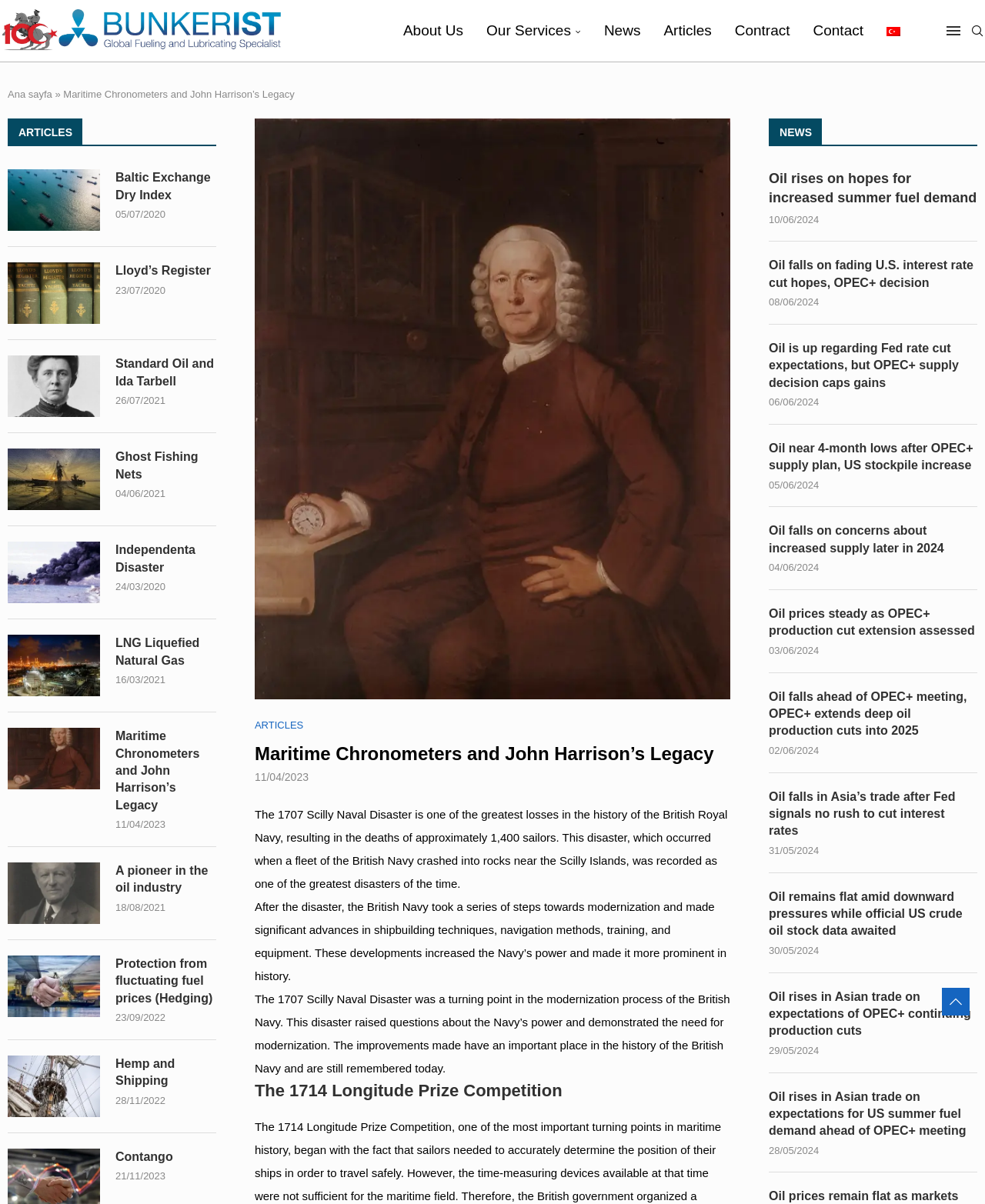For the given element description title="Standard Oil and Ida Tarbell", determine the bounding box coordinates of the UI element. The coordinates should follow the format (top-left x, top-left y, bottom-right x, bottom-right y) and be within the range of 0 to 1.

[0.008, 0.295, 0.102, 0.346]